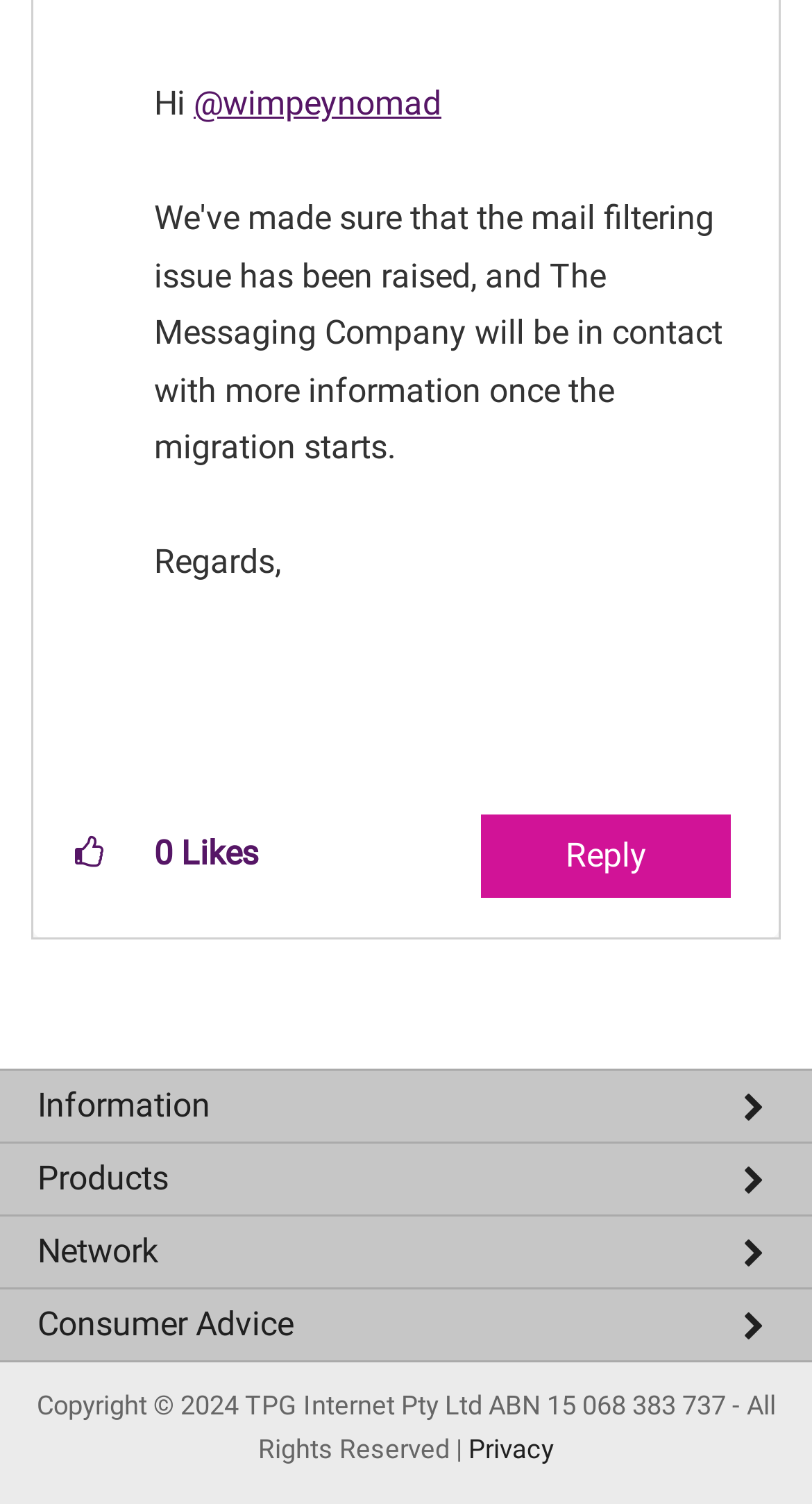Can you find the bounding box coordinates of the area I should click to execute the following instruction: "Reply to the post"?

[0.592, 0.541, 0.9, 0.596]